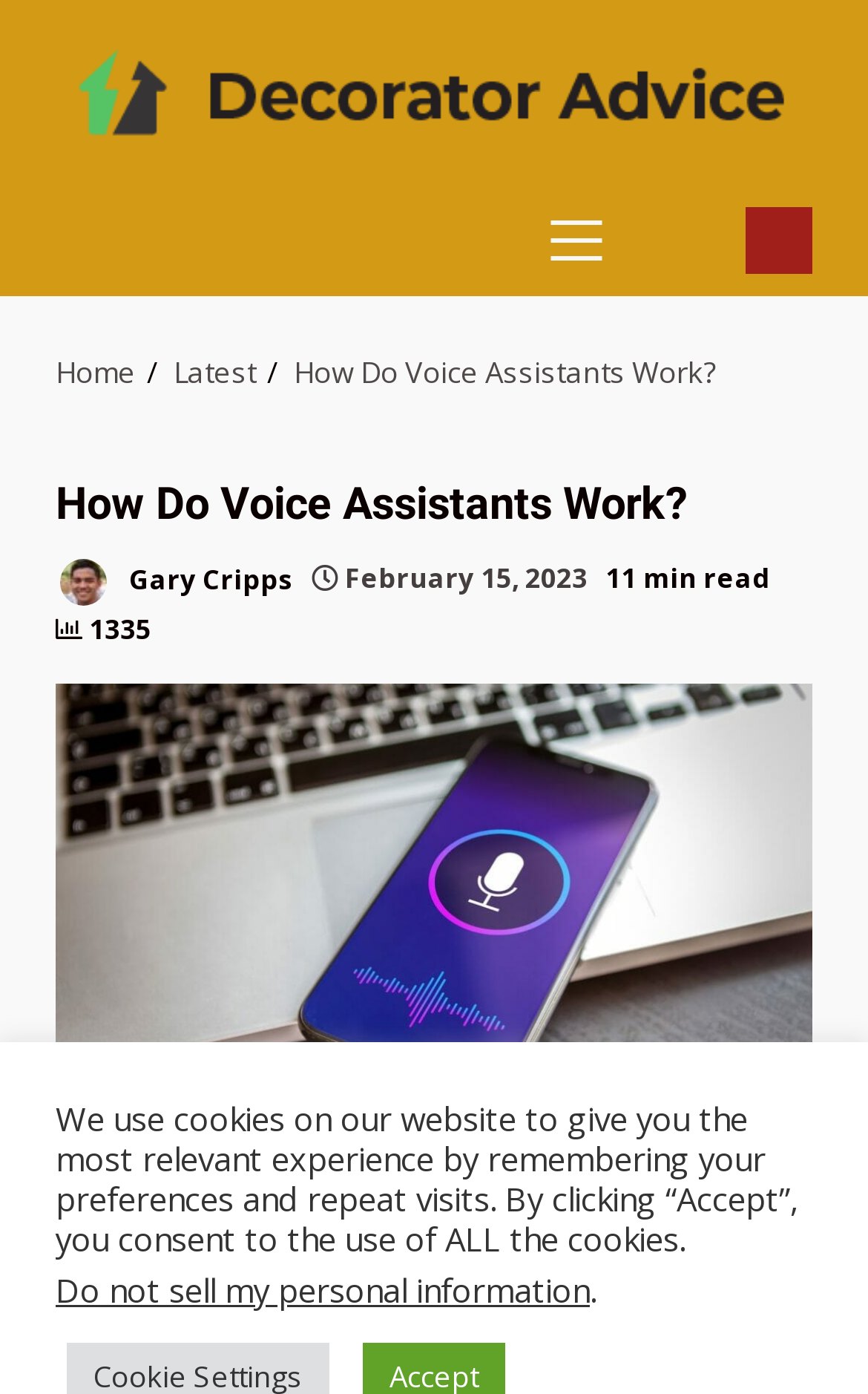Determine which piece of text is the heading of the webpage and provide it.

How Do Voice Assistants Work?